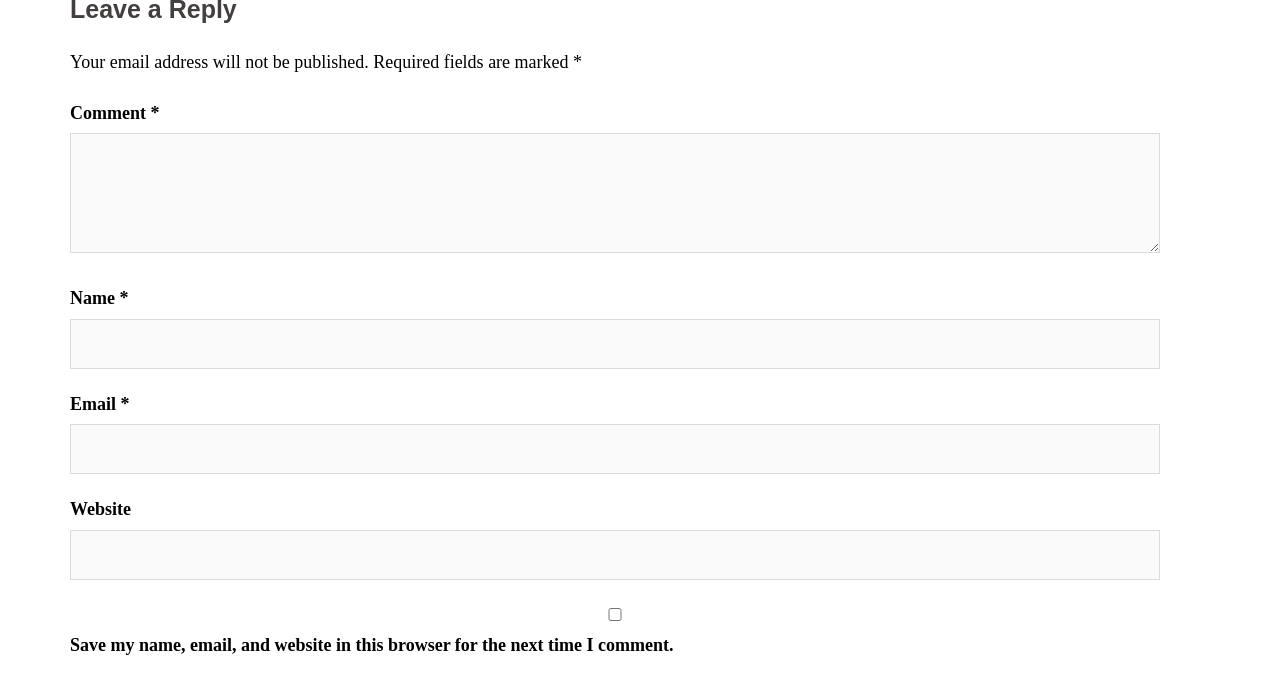Provide a one-word or short-phrase answer to the question:
What is the position of the 'Required fields are marked' text?

Top-right